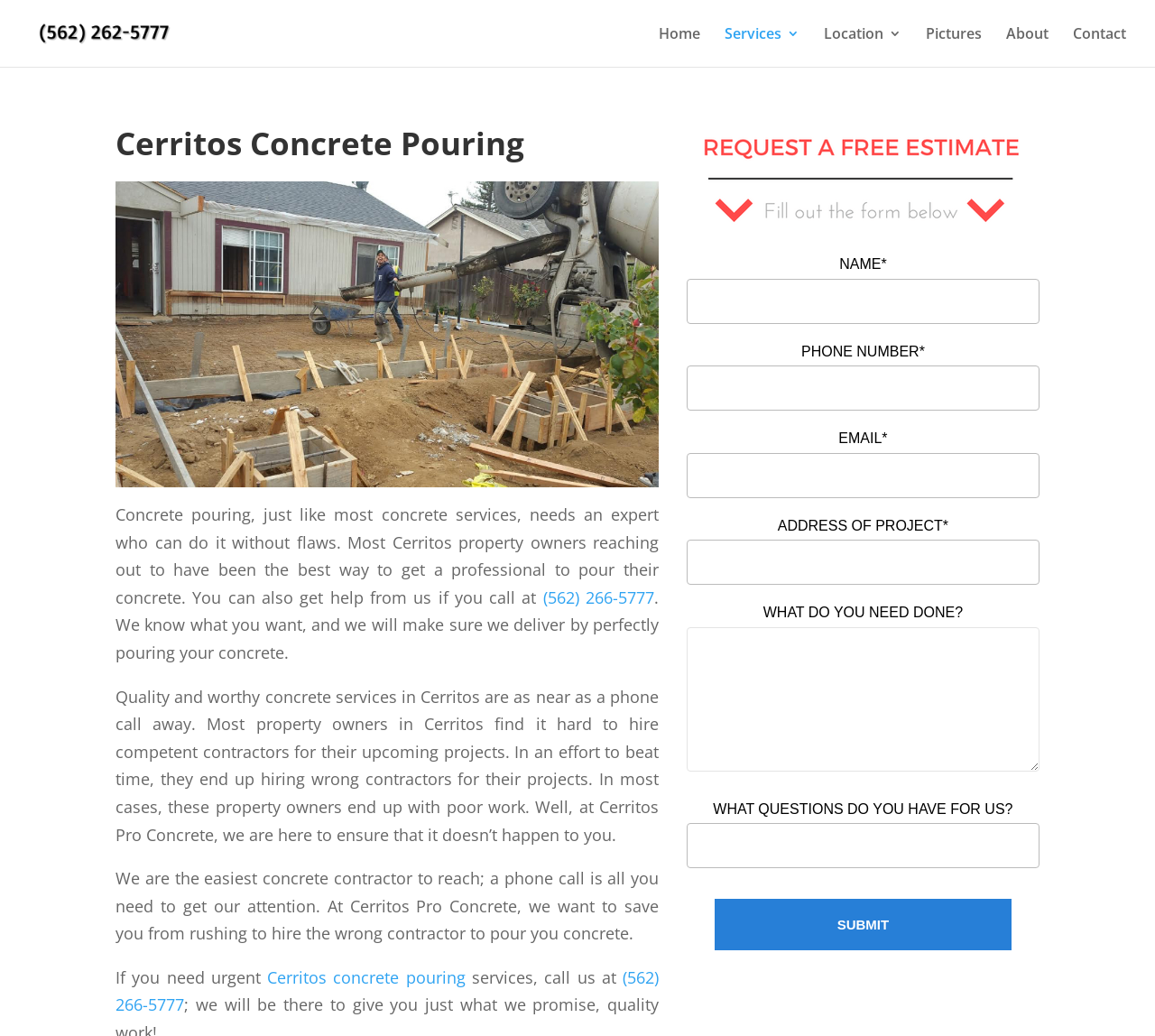Locate the bounding box coordinates of the area where you should click to accomplish the instruction: "Fill out the contact form".

[0.594, 0.242, 0.9, 0.949]